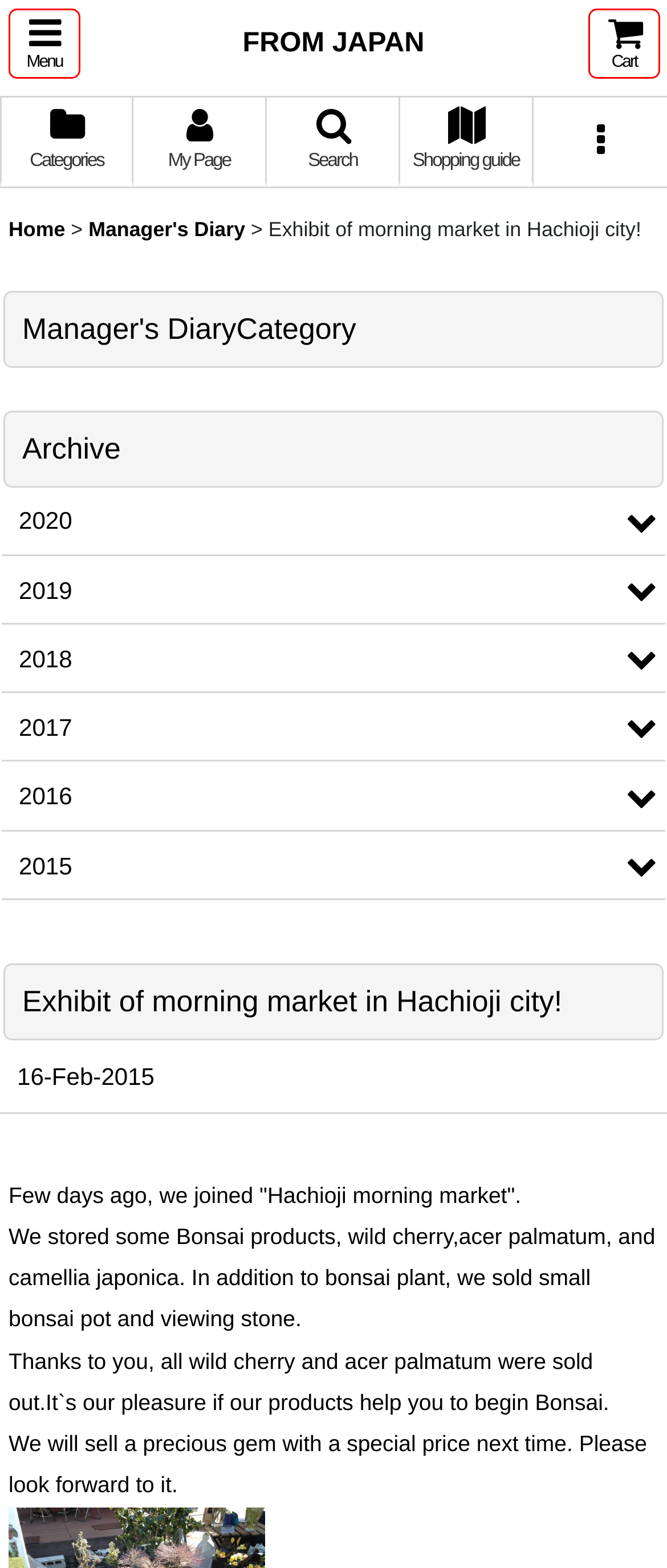Give a full account of the webpage's elements and their arrangement.

The webpage is about an exhibit of a morning market in Hachioji city. At the top left corner, there is a button labeled "Menu". Next to it, there is a link "FROM JAPAN". On the top right corner, there is another button labeled "Cart". Below these elements, there are several links, including "Categories", "My Page", "Search", and "Shopping guide", arranged horizontally. 

Below these links, there is a heading that reads "Exhibit of morning market in Hachioji city!". Underneath this heading, there is a time element showing the date "16-Feb-2015". 

The main content of the webpage is a diary-like entry that describes the experience of joining the Hachioji morning market. The text explains that they sold bonsai products, including wild cherry, acer palmatum, and camellia japonica, as well as small bonsai pots and viewing stones. It also mentions that all wild cherry and acer palmatum were sold out and expresses gratitude to customers. 

On the right side of the webpage, there is a section labeled "Manager's Diary Category" with a list of archive links, including years from 2015 to 2020.